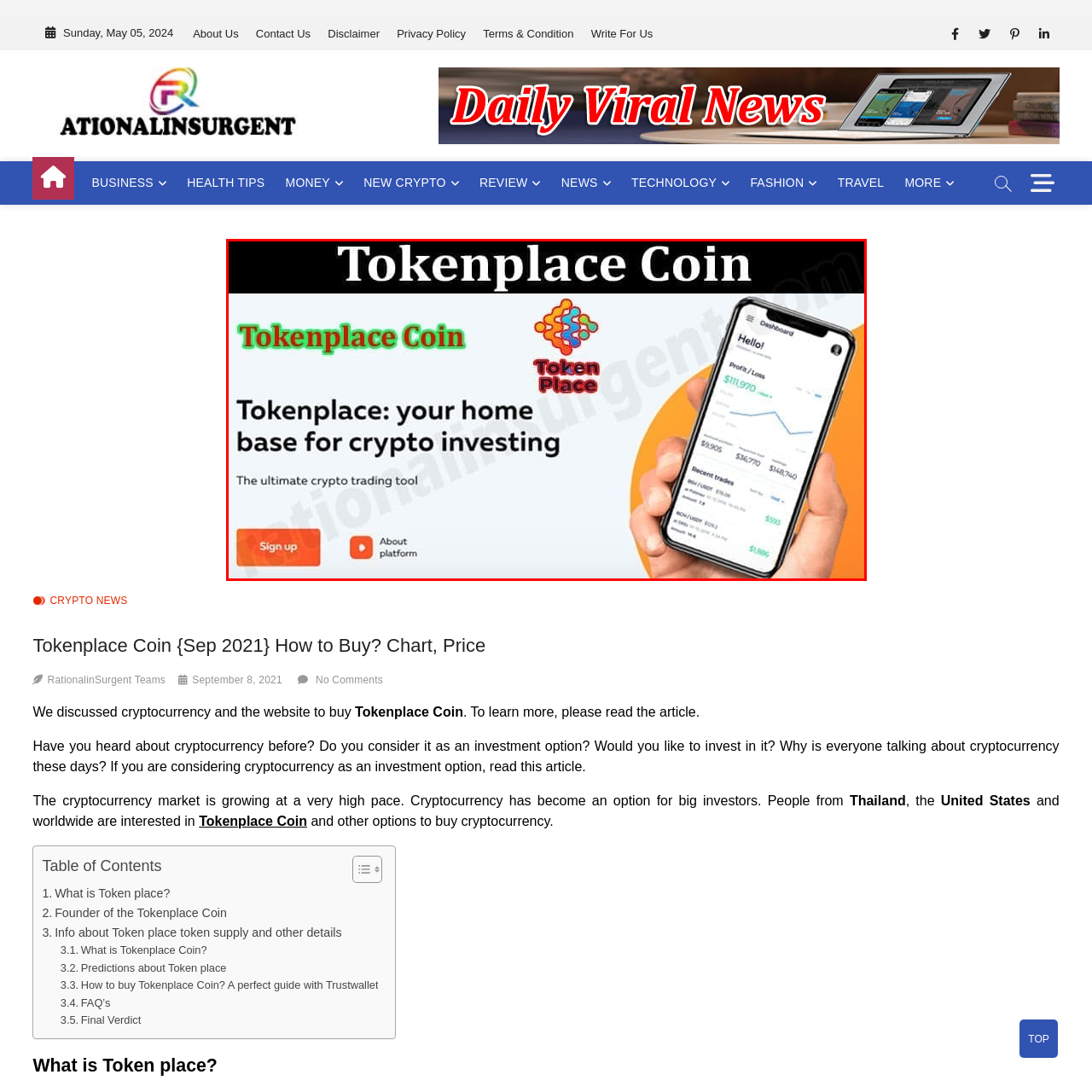Examine the image within the red boundary and respond with a single word or phrase to the question:
What is the purpose of the Tokenplace platform?

Crypto investing